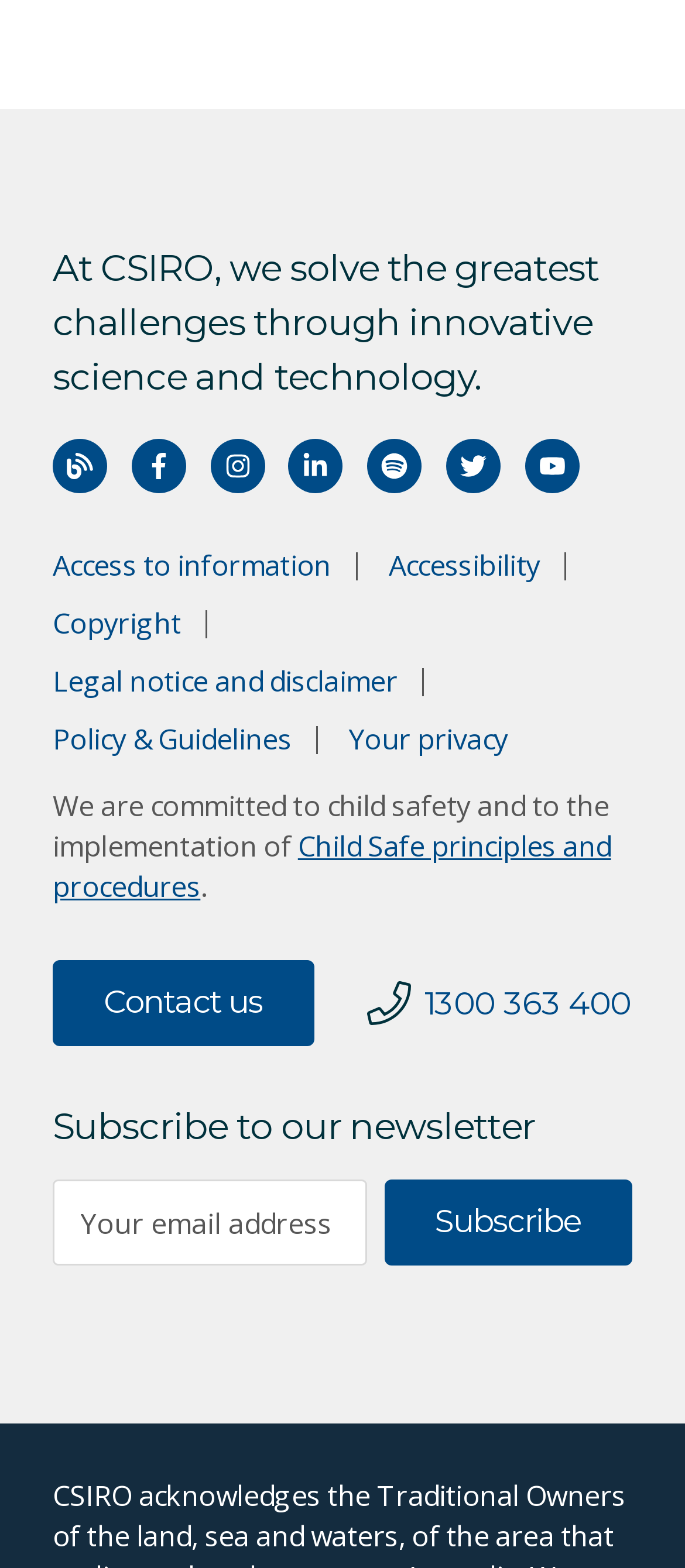Locate the bounding box coordinates of the element that should be clicked to execute the following instruction: "Click About our Lab".

None